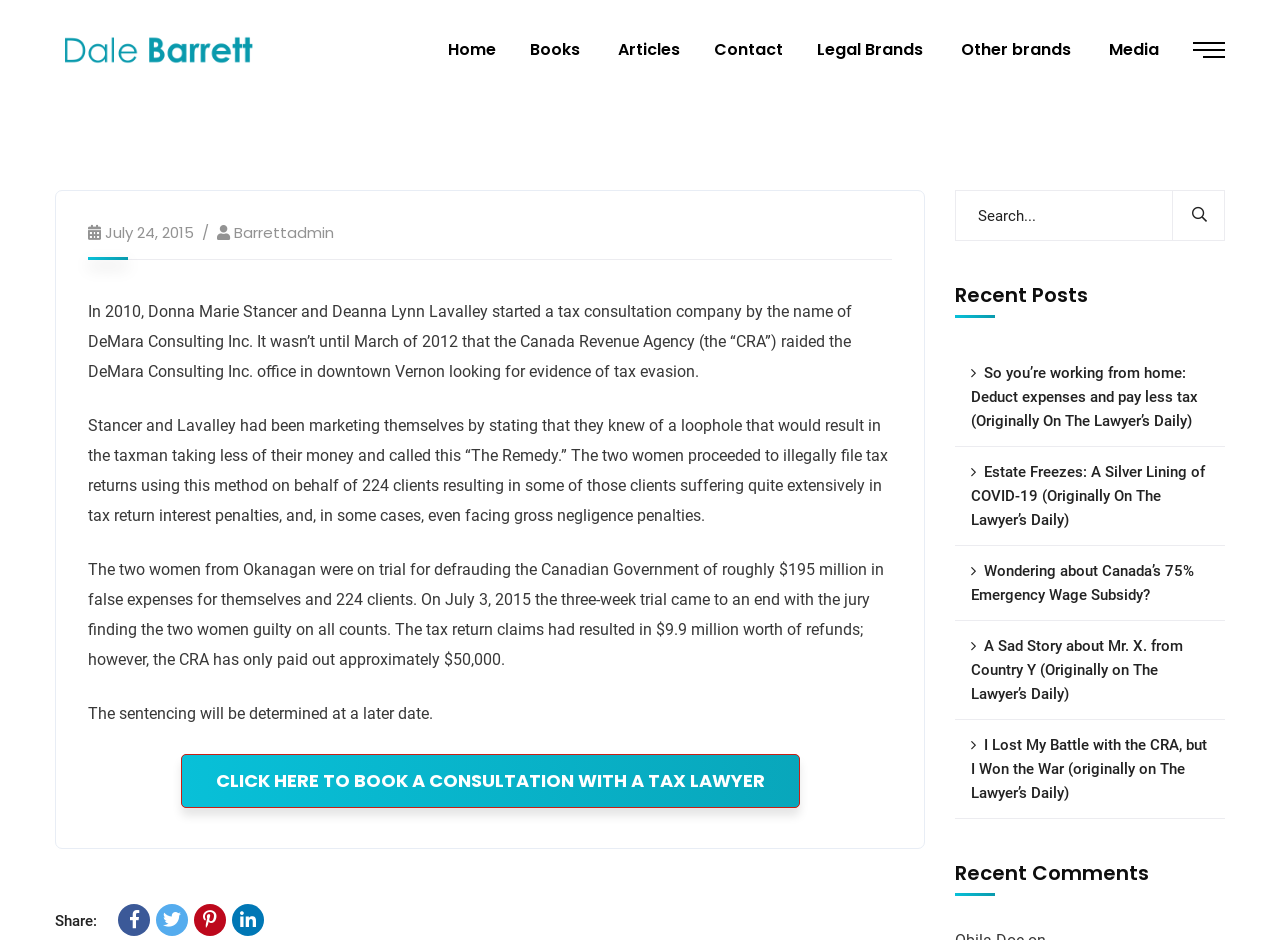Based on the element description: "Media", identify the UI element and provide its bounding box coordinates. Use four float numbers between 0 and 1, [left, top, right, bottom].

[0.866, 0.0, 0.905, 0.106]